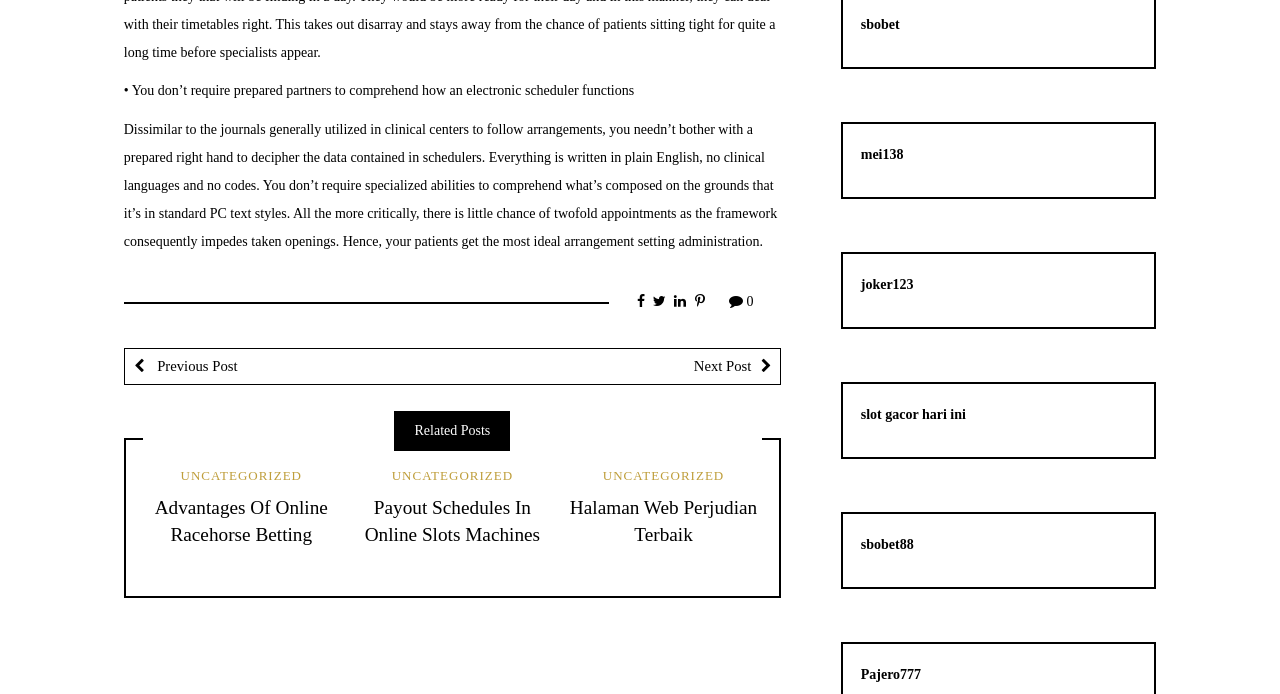What is the name of the last link shown at the bottom of the webpage?
Refer to the image and give a detailed response to the question.

The last link shown at the bottom of the webpage is 'Pajero777', which is located at the bottom-right corner of the webpage.